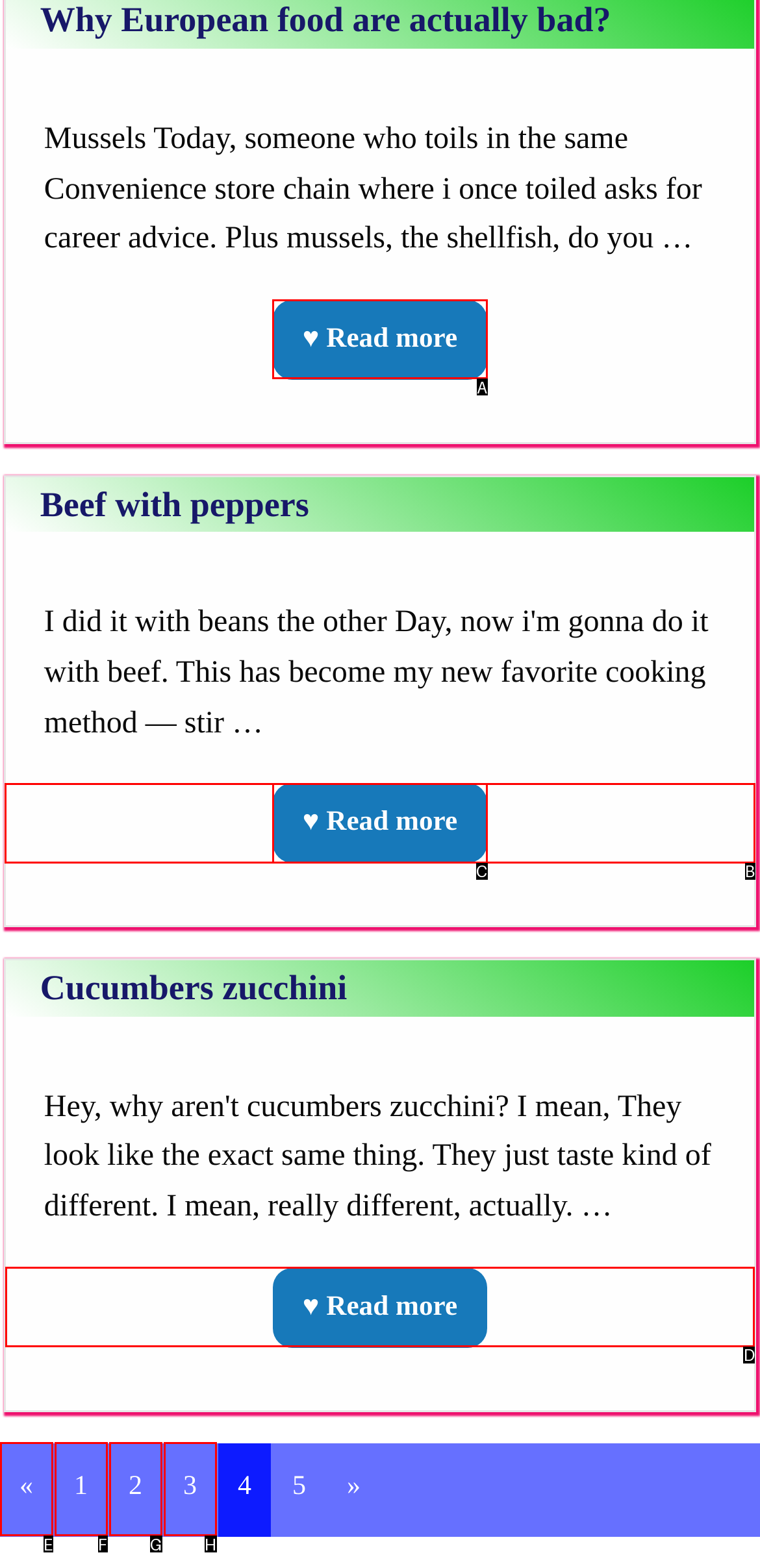Identify the correct HTML element to click to accomplish this task: Read more about the next article
Respond with the letter corresponding to the correct choice.

D